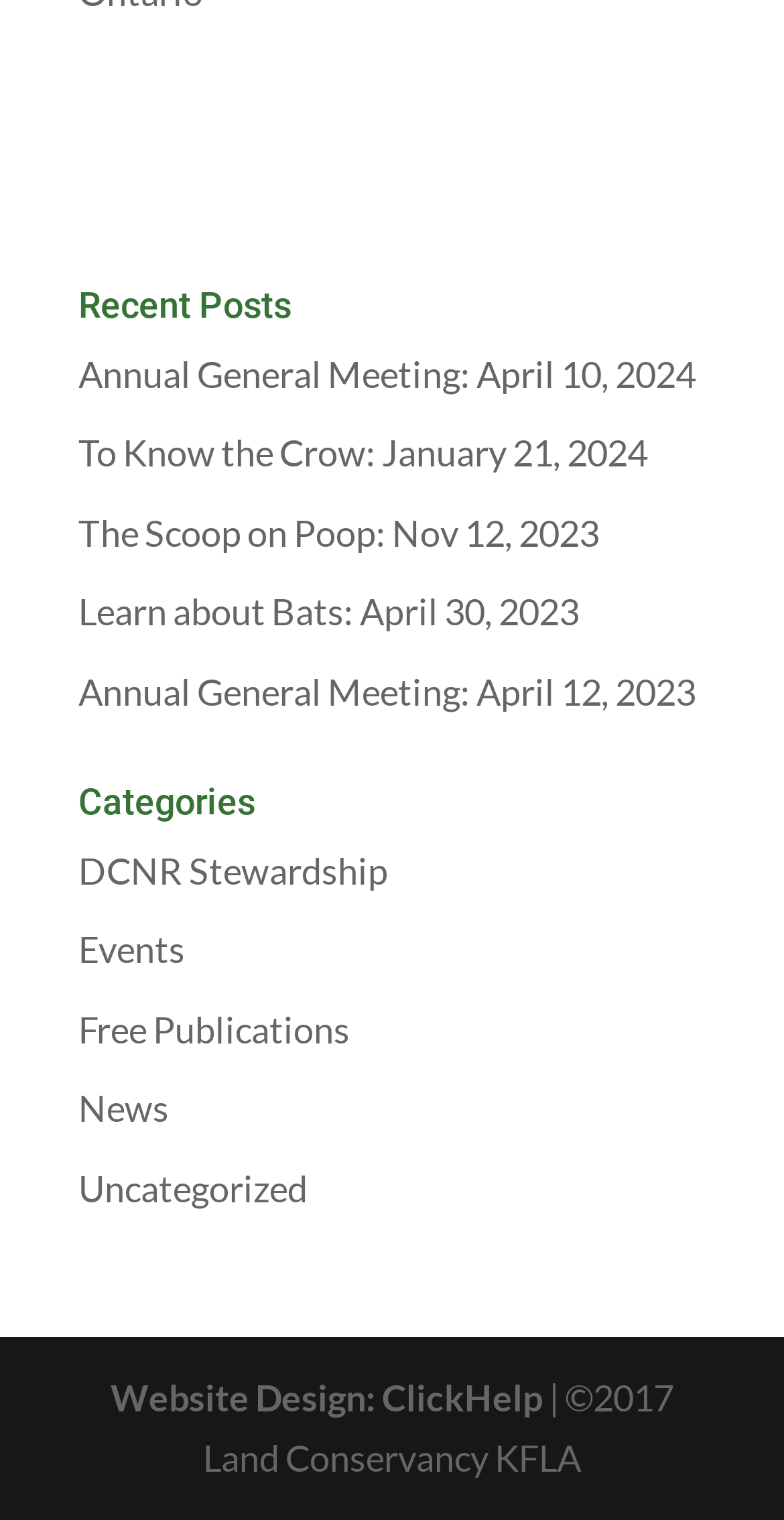Please identify the bounding box coordinates of the clickable region that I should interact with to perform the following instruction: "Go to the top of the page". The coordinates should be expressed as four float numbers between 0 and 1, i.e., [left, top, right, bottom].

None